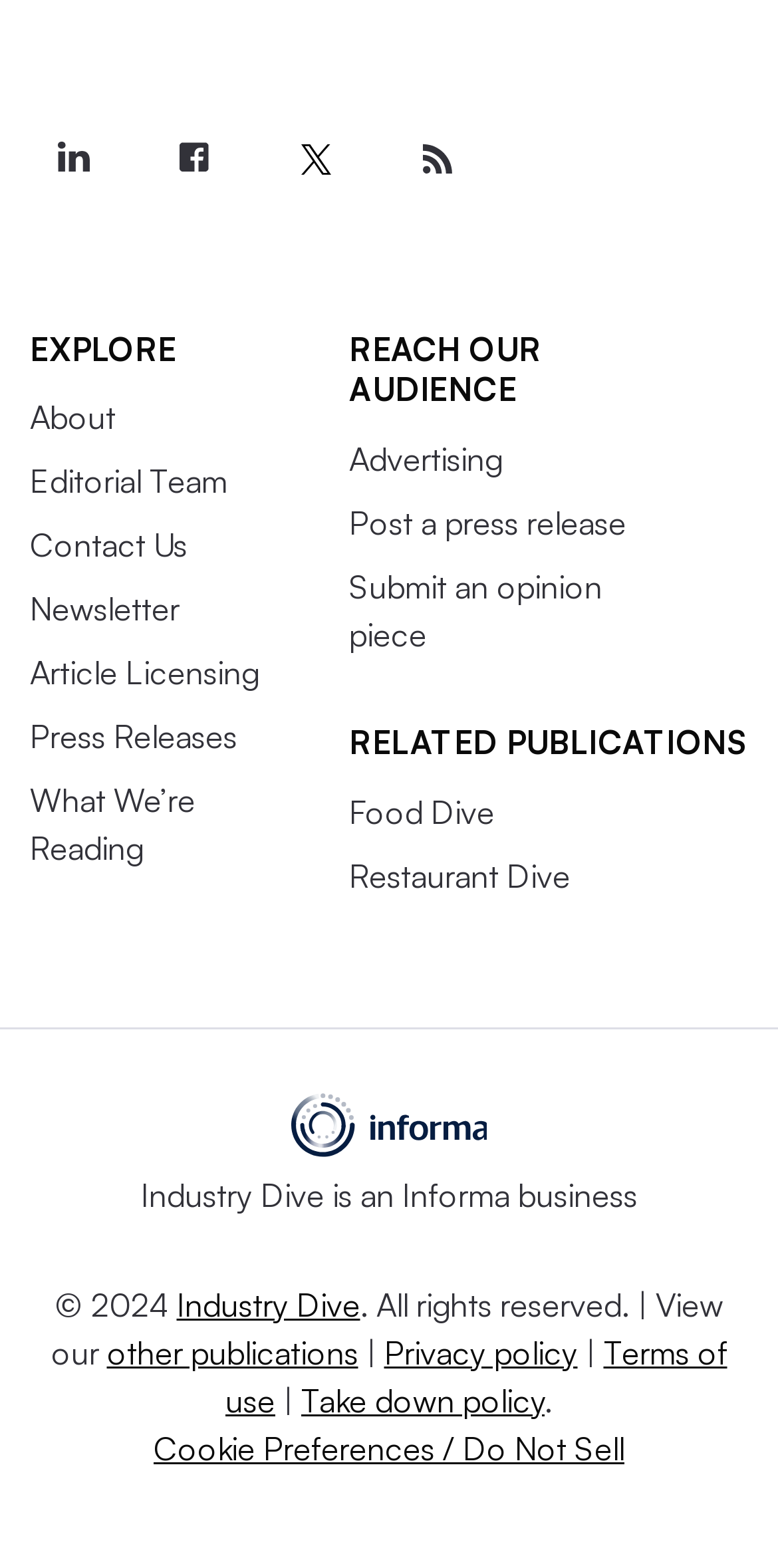Determine the bounding box coordinates of the clickable element to achieve the following action: 'Read Press Releases'. Provide the coordinates as four float values between 0 and 1, formatted as [left, top, right, bottom].

[0.038, 0.457, 0.305, 0.483]